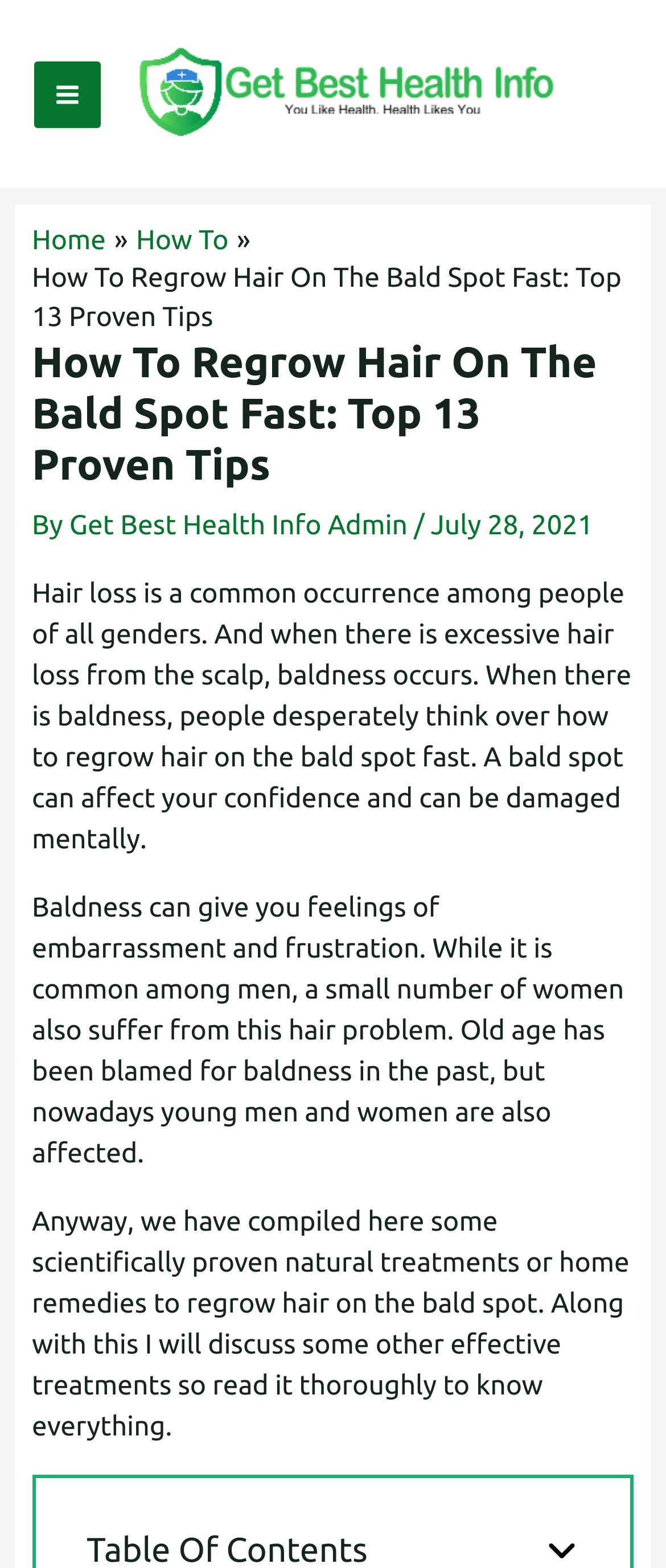Highlight the bounding box of the UI element that corresponds to this description: "parent_node: HIPAA Guidelines 101".

None